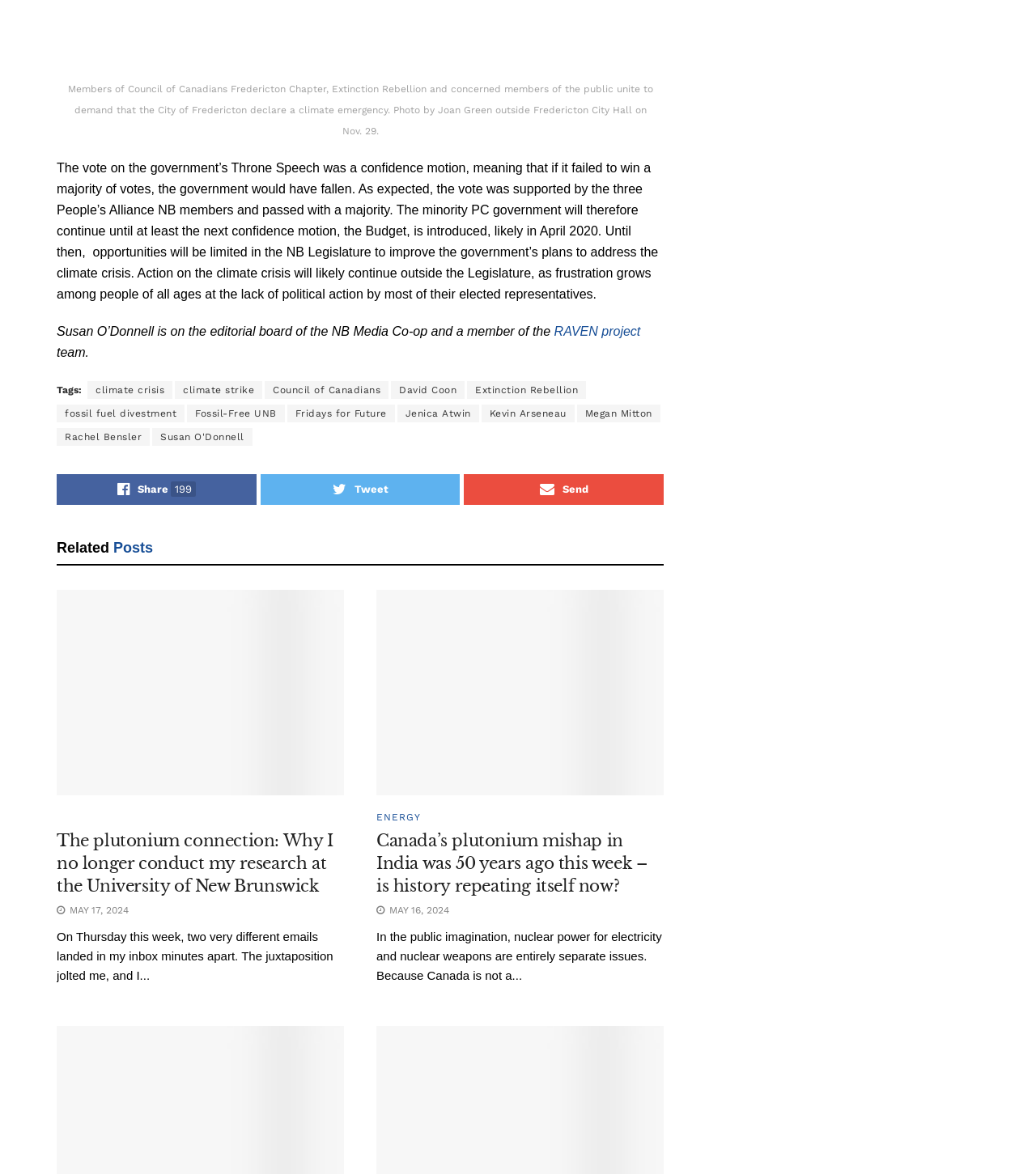Please provide a detailed answer to the question below based on the screenshot: 
Who is the author of the article?

I found the author's name by looking at the text below the article, which mentions 'Susan O’Donnell is on the editorial board of the NB Media Co-op and a member of the RAVEN project team.'